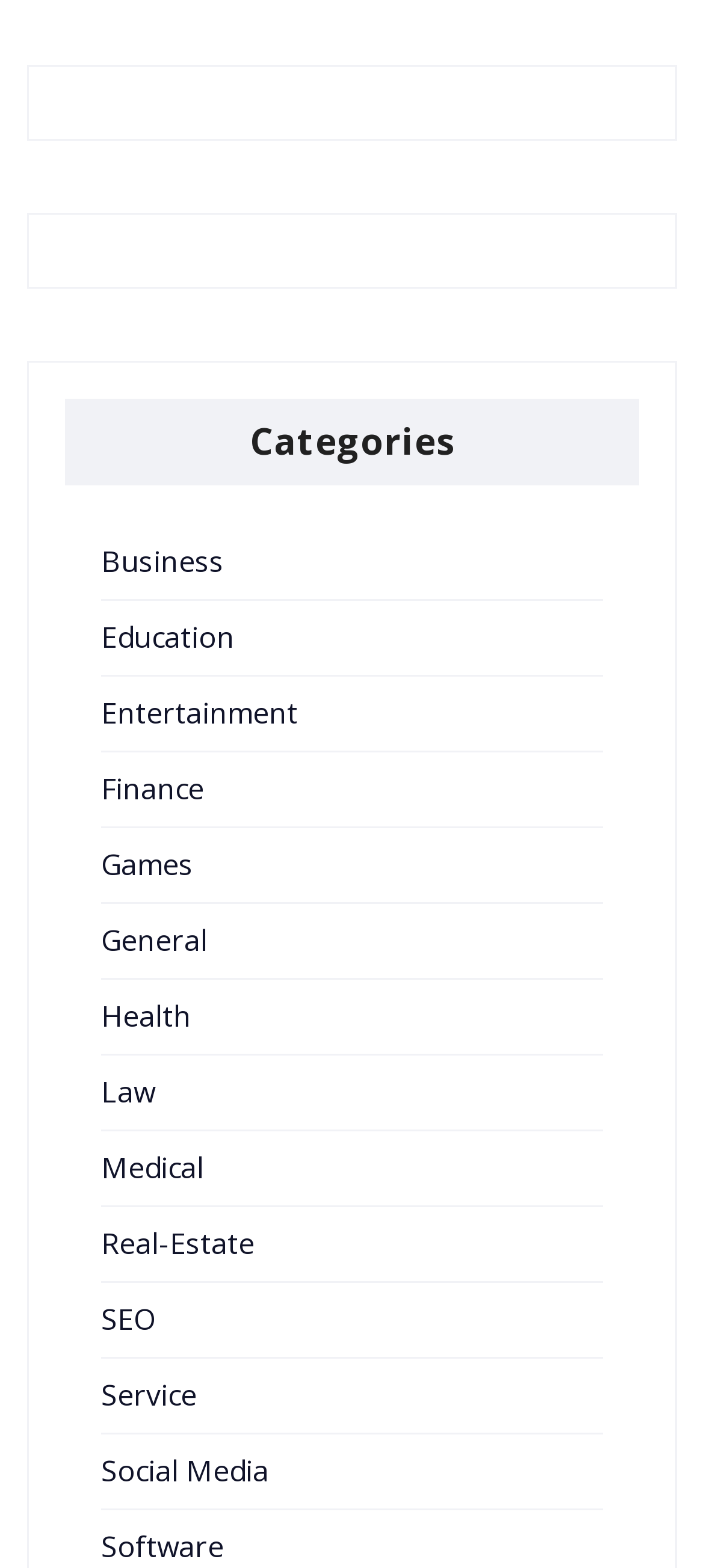Identify the bounding box coordinates for the element that needs to be clicked to fulfill this instruction: "Browse Entertainment category". Provide the coordinates in the format of four float numbers between 0 and 1: [left, top, right, bottom].

[0.144, 0.442, 0.423, 0.467]